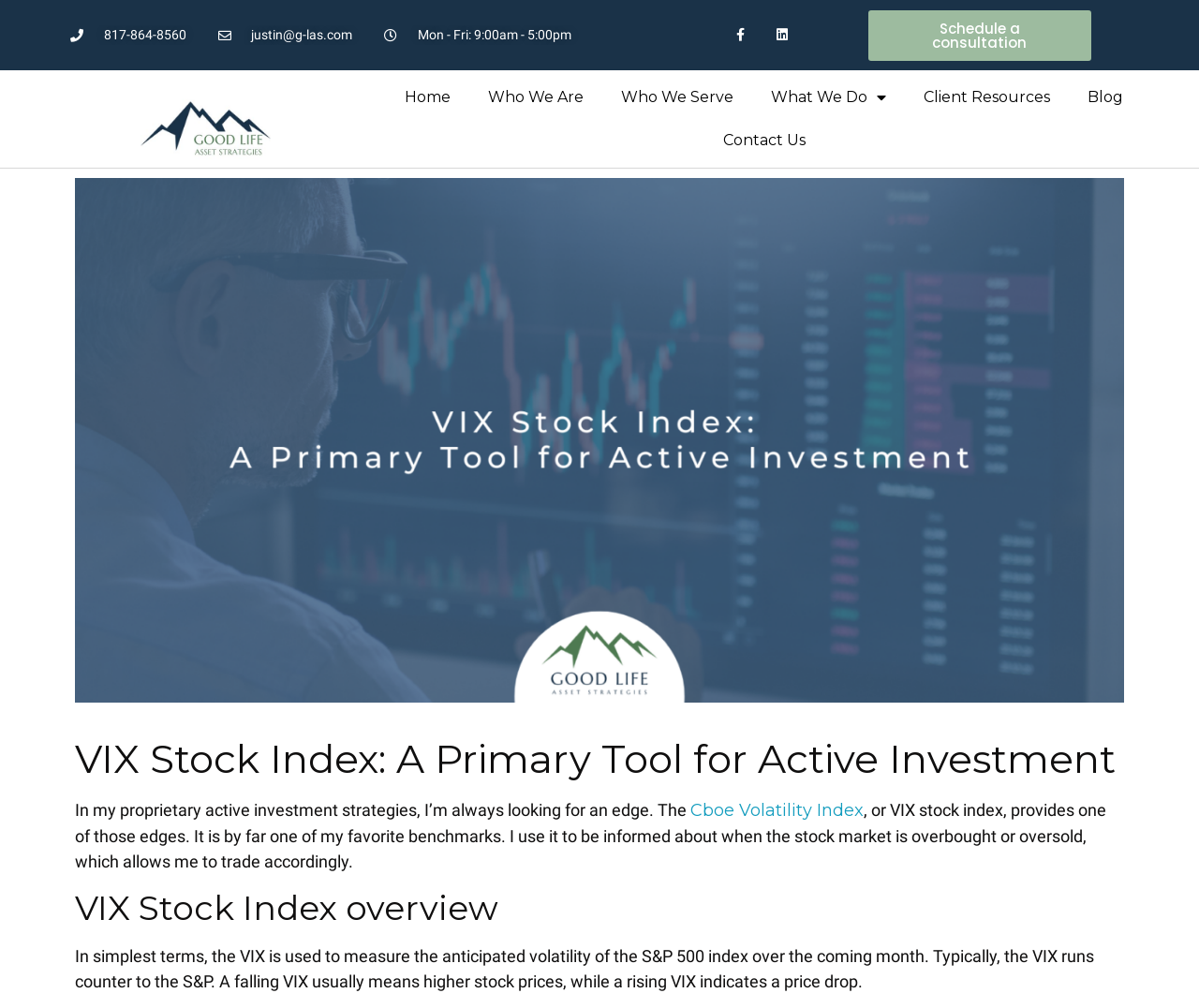Describe the webpage in detail, including text, images, and layout.

The webpage is about the VIX stock index and its significance in investment strategies. At the top, there are two phone numbers and an email address, followed by a line indicating the business hours. Below this, there are social media links to Facebook and LinkedIn, as well as a call-to-action button to schedule a consultation.

The main navigation menu is located below, with links to various sections of the website, including Home, Who We Are, Who We Serve, What We Do, Client Resources, Blog, and Contact Us. 

On the left side of the page, there is a large image with the title "VIX Stock Index: A Primary Tool for Active Investment". Above the image, there is a heading with the same title. Below the image, there is a paragraph of text discussing the importance of the VIX stock index in the author's investment strategies. 

The text continues below, explaining how the VIX index is used to measure the anticipated volatility of the S&P 500 index and how it typically moves counter to the S&P. The webpage also has a subheading "VIX Stock Index overview" that introduces the explanation of the VIX index.